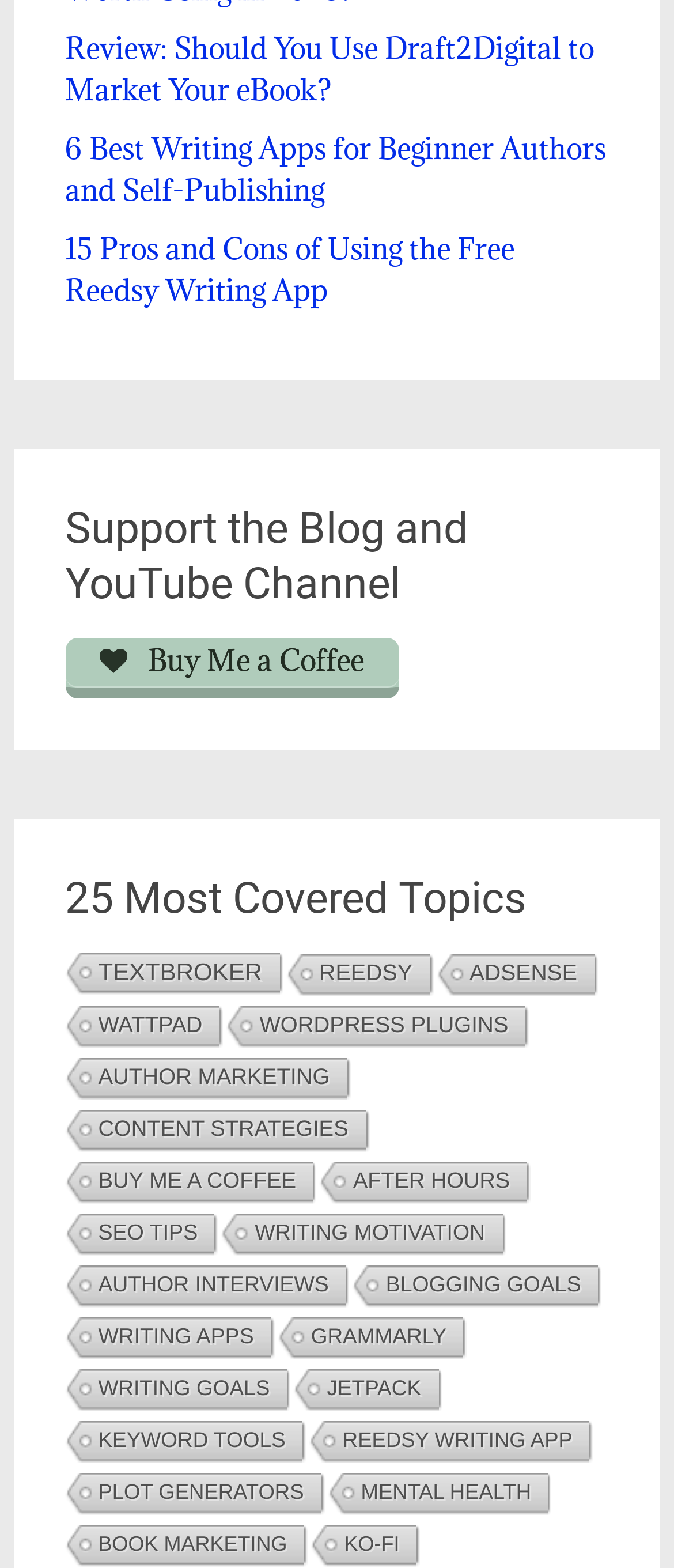Locate the bounding box coordinates of the segment that needs to be clicked to meet this instruction: "Learn about Writing Apps".

[0.092, 0.84, 0.402, 0.867]